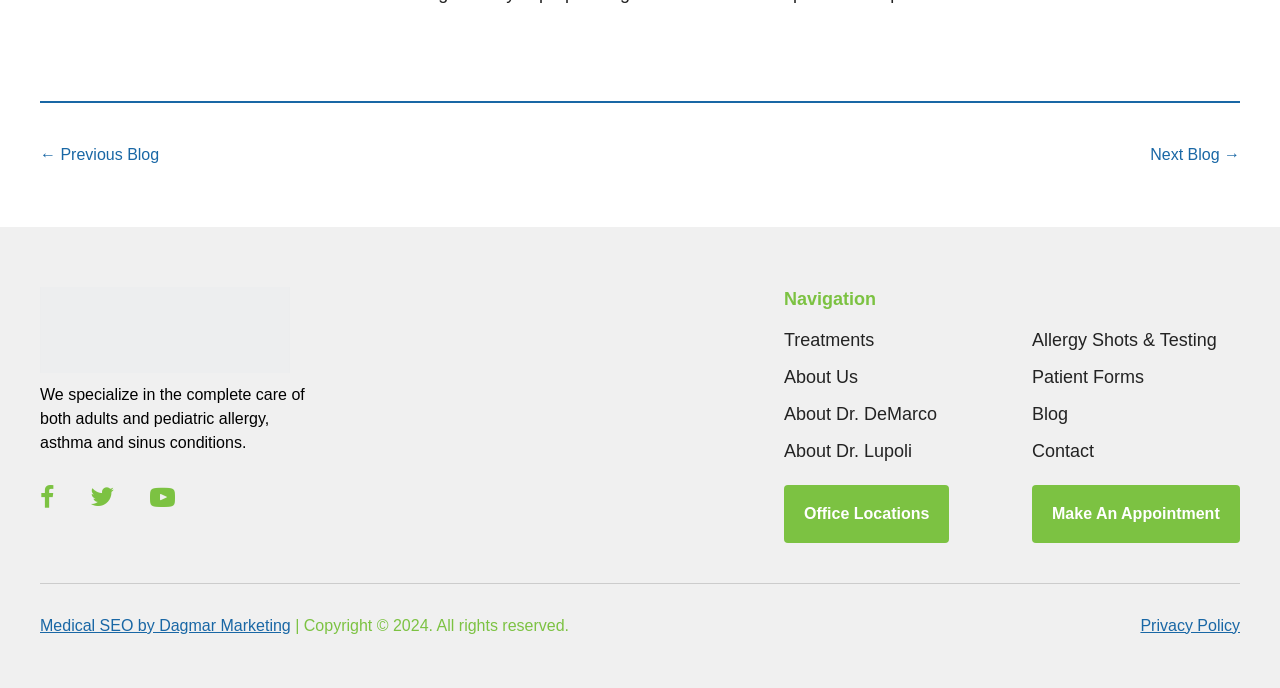Identify the bounding box coordinates of the clickable region to carry out the given instruction: "check the blog".

[0.806, 0.587, 0.834, 0.616]